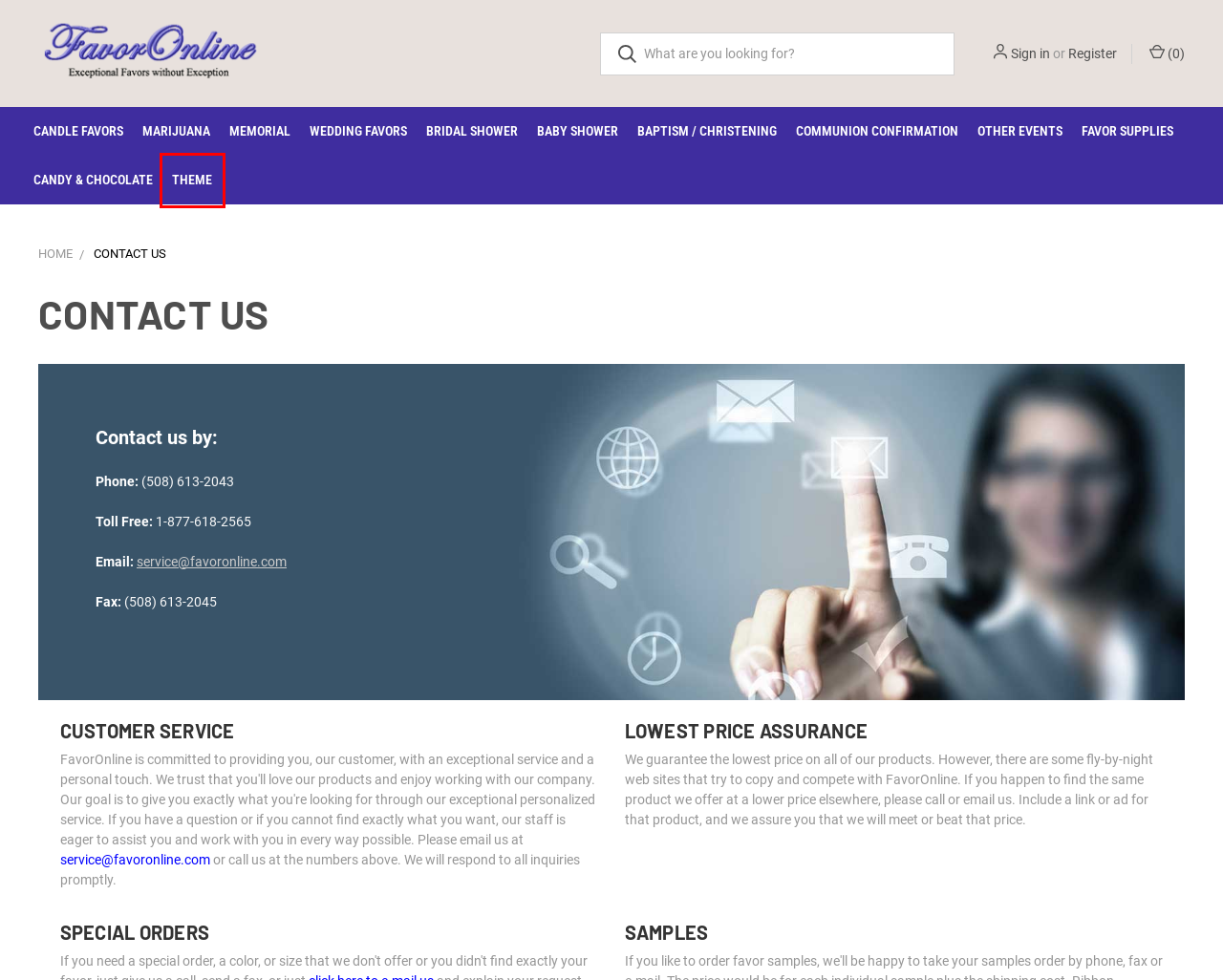You are presented with a screenshot of a webpage containing a red bounding box around a particular UI element. Select the best webpage description that matches the new webpage after clicking the element within the bounding box. Here are the candidates:
A. Memorial - FavorOnline
B. Candy & Chocolate - Page 1 - FavorOnline
C. Baby Shower - Page 1 - FavorOnline
D. Communion Confirmation - Page 1 - FavorOnline
E. Candle Favors - FavorOnline
F. Theme - FavorOnline
G. Baptism / Christening - Page 1 - FavorOnline
H. Other Events - Page 1 - FavorOnline

F